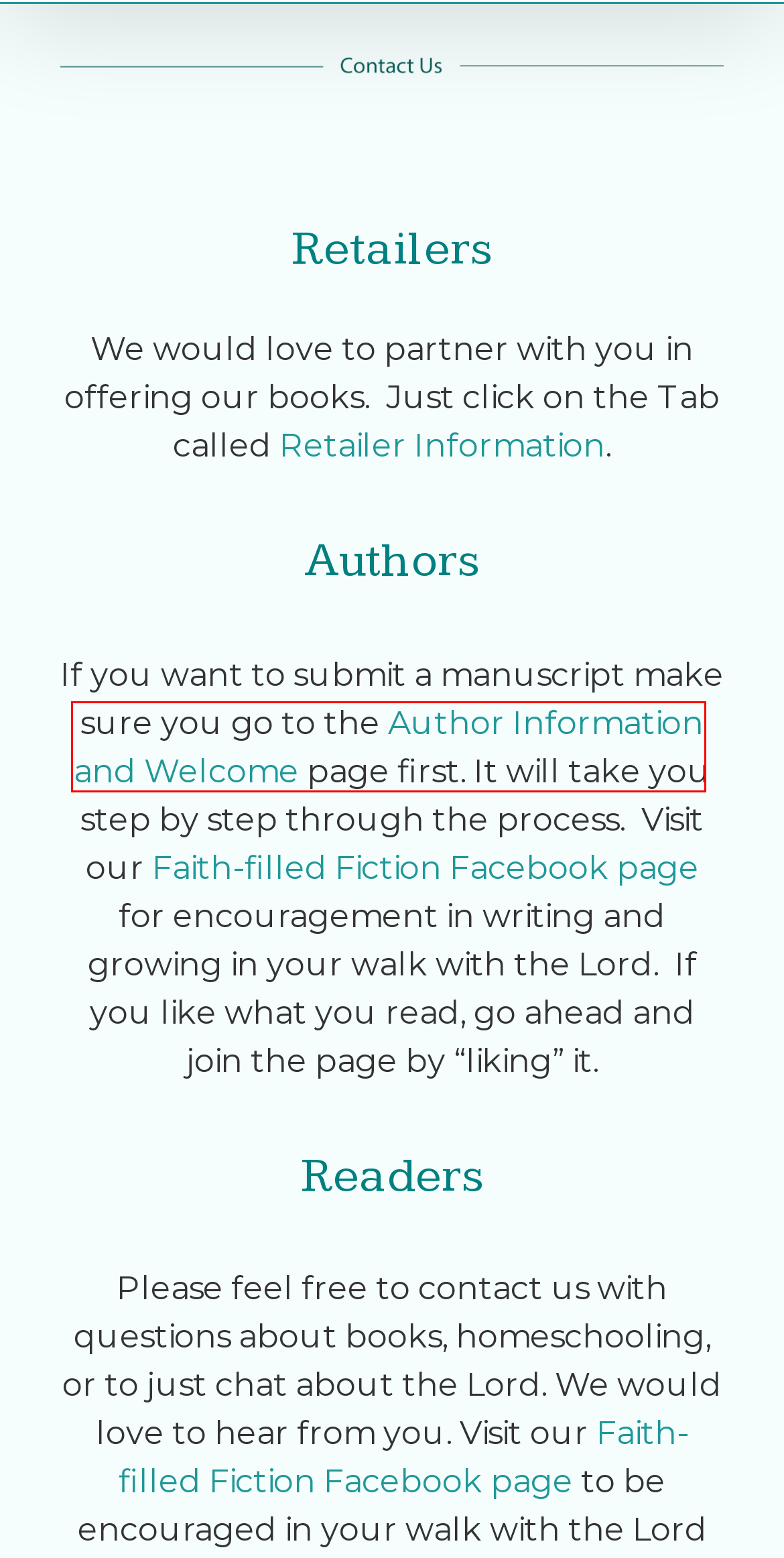Assess the screenshot of a webpage with a red bounding box and determine which webpage description most accurately matches the new page after clicking the element within the red box. Here are the options:
A. Finding Christ Books – Book Distribution Company
B. Finding Christ Through Fiction
C. Retailer Information – Finding Christ Books
D. Products – Finding Christ Books
E. Wholesaler Application – Finding Christ Books
F. My account – Finding Christ Books
G. Cart – Finding Christ Books
H. Author Information and Welcome – Finding Christ Books

H